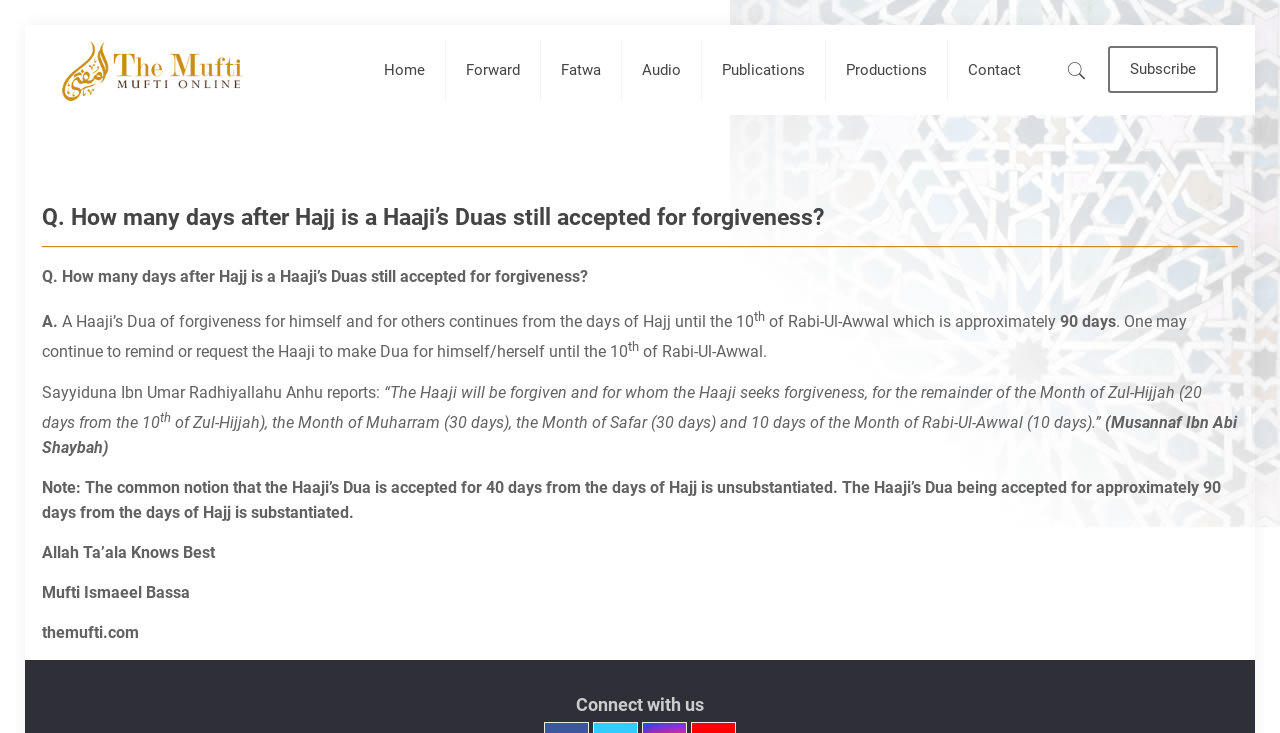Find the bounding box coordinates of the element to click in order to complete this instruction: "Click on the Home link". The bounding box coordinates must be four float numbers between 0 and 1, denoted as [left, top, right, bottom].

[0.284, 0.034, 0.348, 0.157]